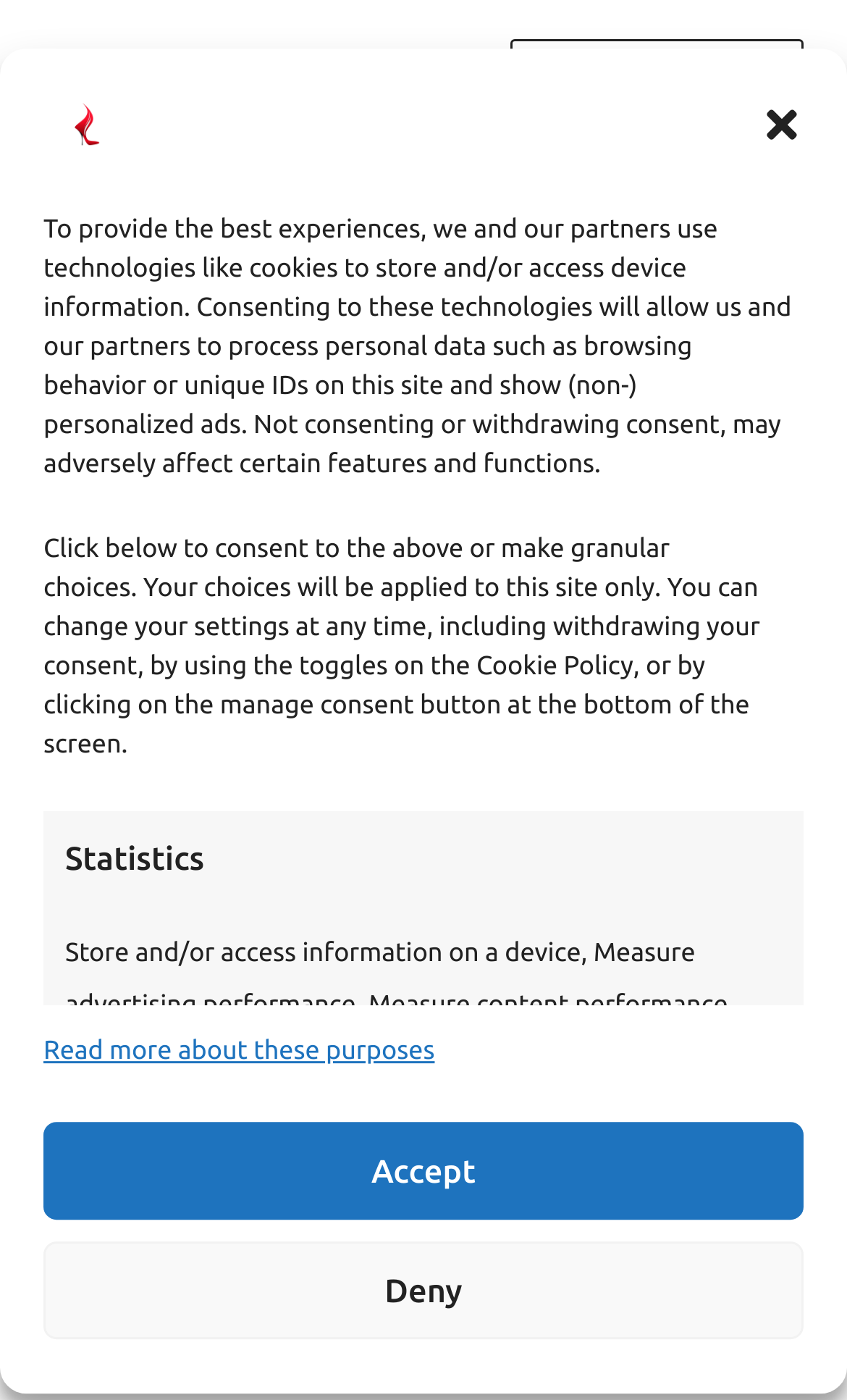Determine the bounding box coordinates in the format (top-left x, top-left y, bottom-right x, bottom-right y). Ensure all values are floating point numbers between 0 and 1. Identify the bounding box of the UI element described by: Deny

[0.051, 0.887, 0.949, 0.957]